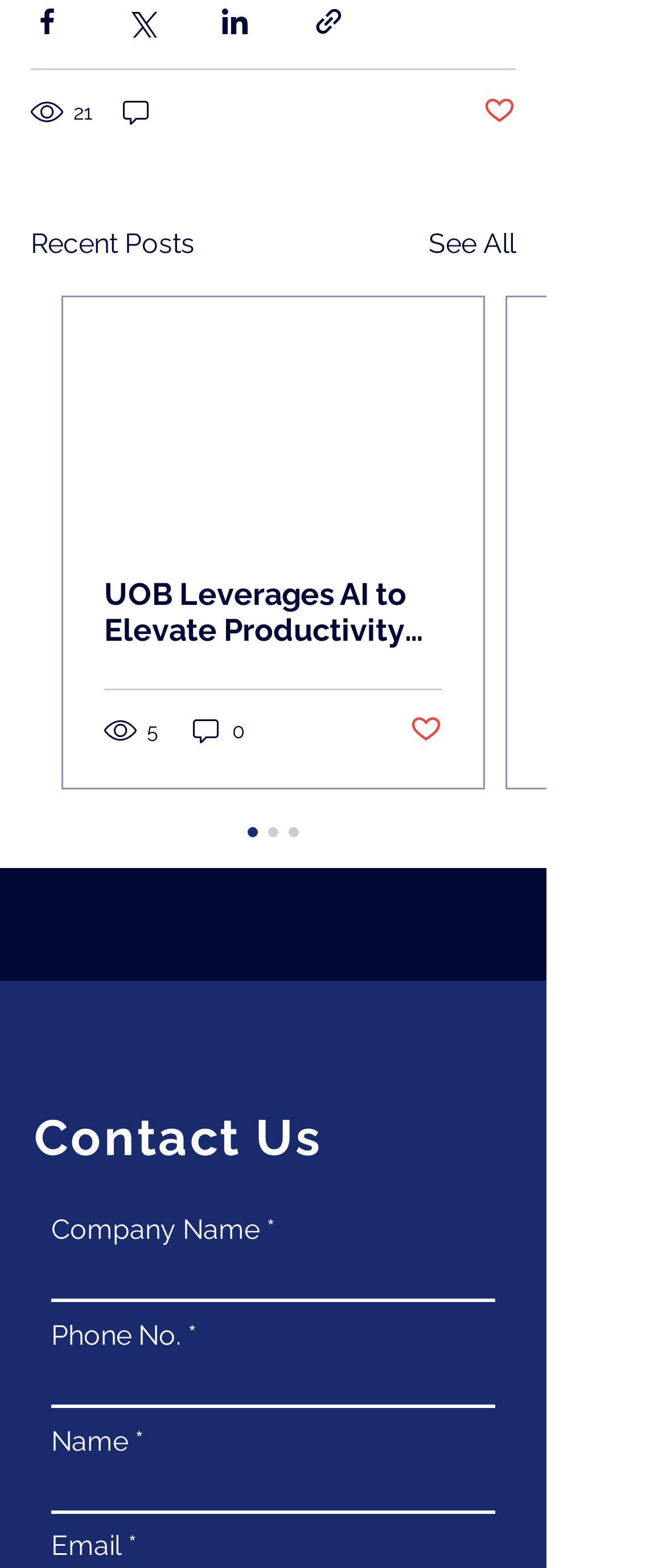Provide a one-word or one-phrase answer to the question:
What is the title of the section below the social media sharing options?

Recent Posts